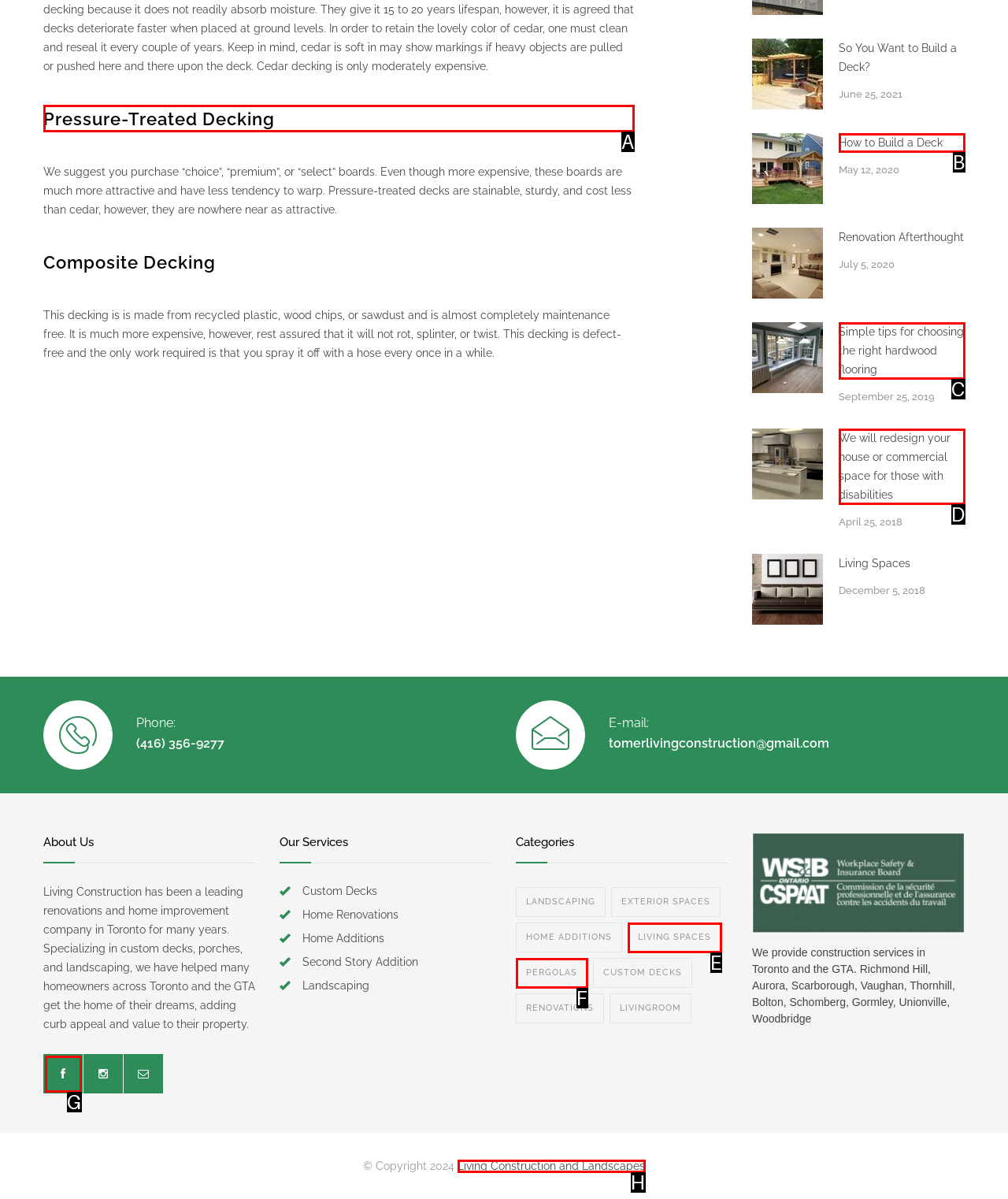Identify the letter of the option to click in order to Click on 'Pressure-Treated Decking'. Answer with the letter directly.

A